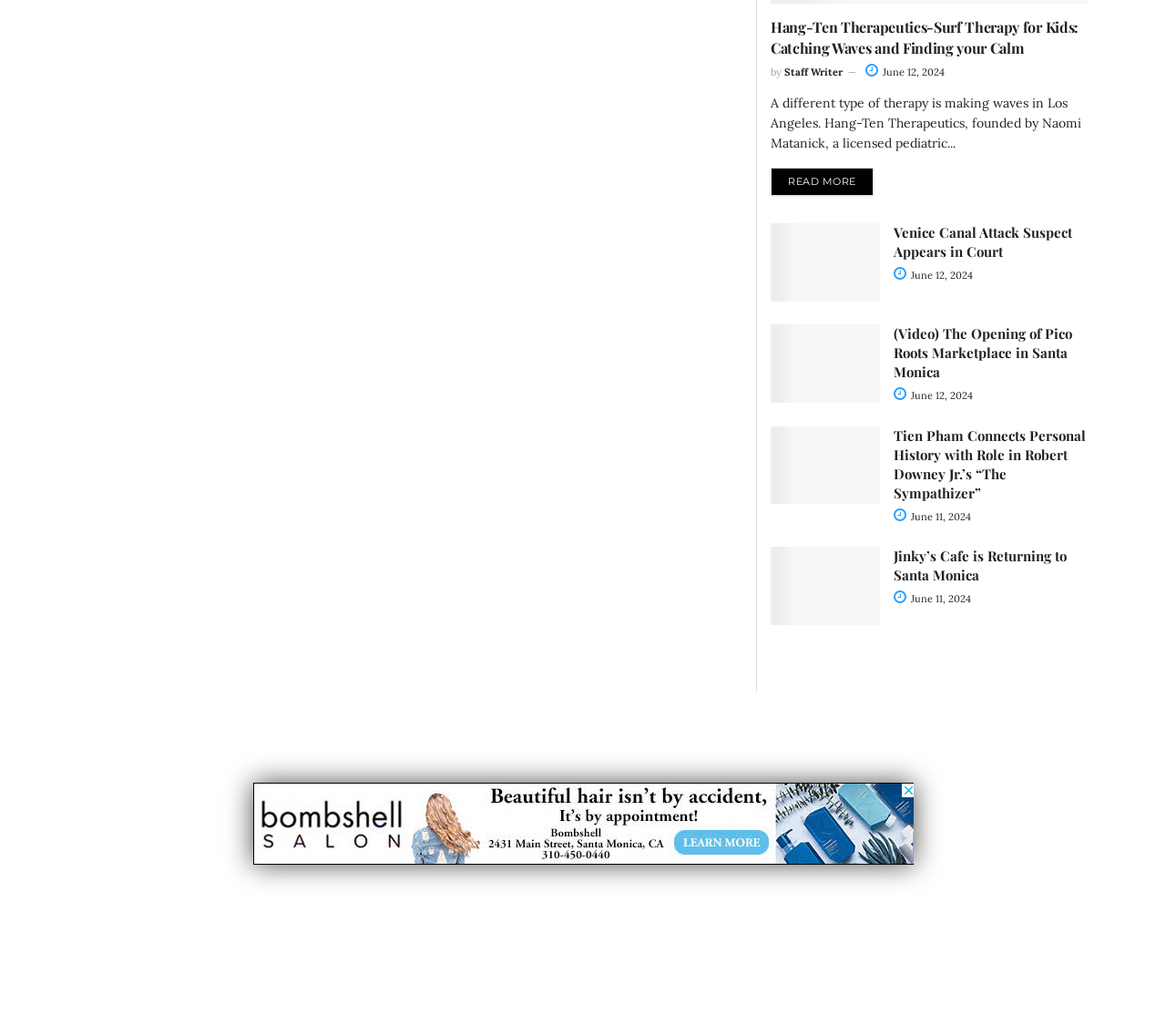Pinpoint the bounding box coordinates of the clickable element needed to complete the instruction: "Check out Jinky’s Cafe is Returning to Santa Monica". The coordinates should be provided as four float numbers between 0 and 1: [left, top, right, bottom].

[0.661, 0.528, 0.755, 0.603]